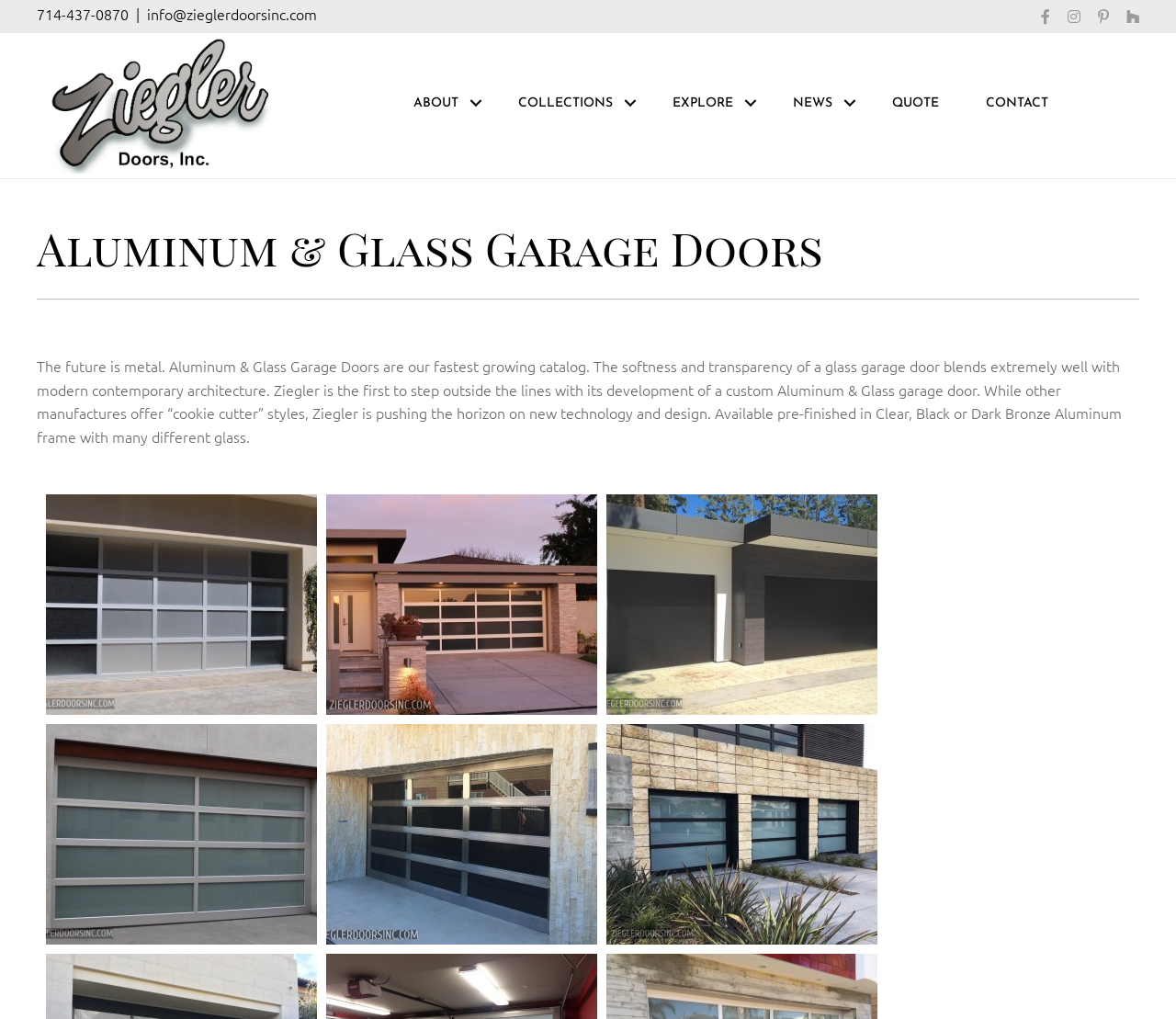Construct a comprehensive description capturing every detail on the webpage.

The webpage is about Aluminum & Glass Garage Doors, with a prominent heading at the top center of the page. Below the heading, there is a paragraph of text that describes the product, highlighting its modern and contemporary design. 

At the top right corner, there are three links: a phone number, an email address, and a company name with an image. 

On the left side of the page, there is a navigation menu with five options: ABOUT, COLLECTIONS, EXPLORE, NEWS, and CONTACT. 

Below the navigation menu, there are six figures, each containing an image and a link. These figures are arranged in two rows, with three figures in each row. The images are likely showcasing different designs or models of the Aluminum & Glass Garage Doors. 

At the top center of the page, there is a link to get a quote.